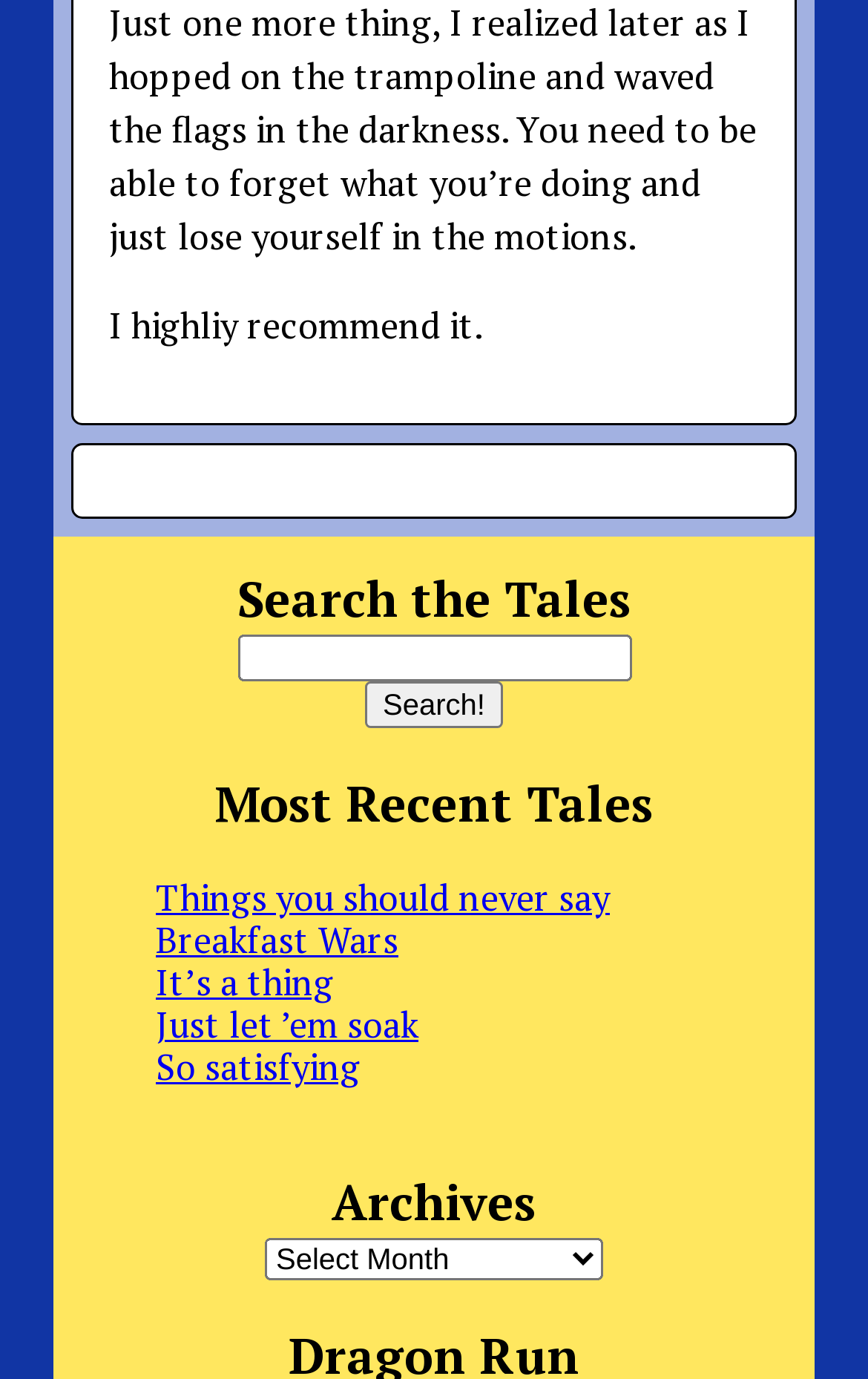Determine the bounding box coordinates for the area that needs to be clicked to fulfill this task: "view archives". The coordinates must be given as four float numbers between 0 and 1, i.e., [left, top, right, bottom].

[0.305, 0.898, 0.695, 0.928]